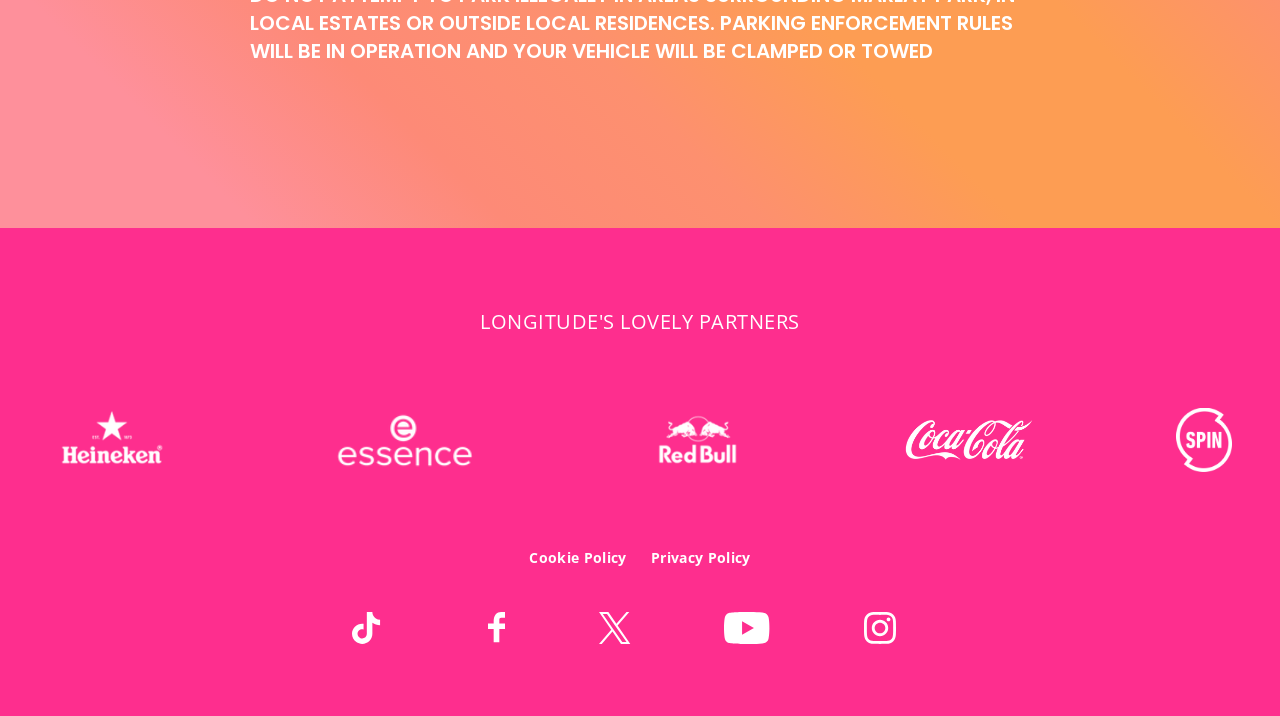Using the element description Tera Smith Missing Case Reviewed, predict the bounding box coordinates for the UI element. Provide the coordinates in (top-left x, top-left y, bottom-right x, bottom-right y) format with values ranging from 0 to 1.

None